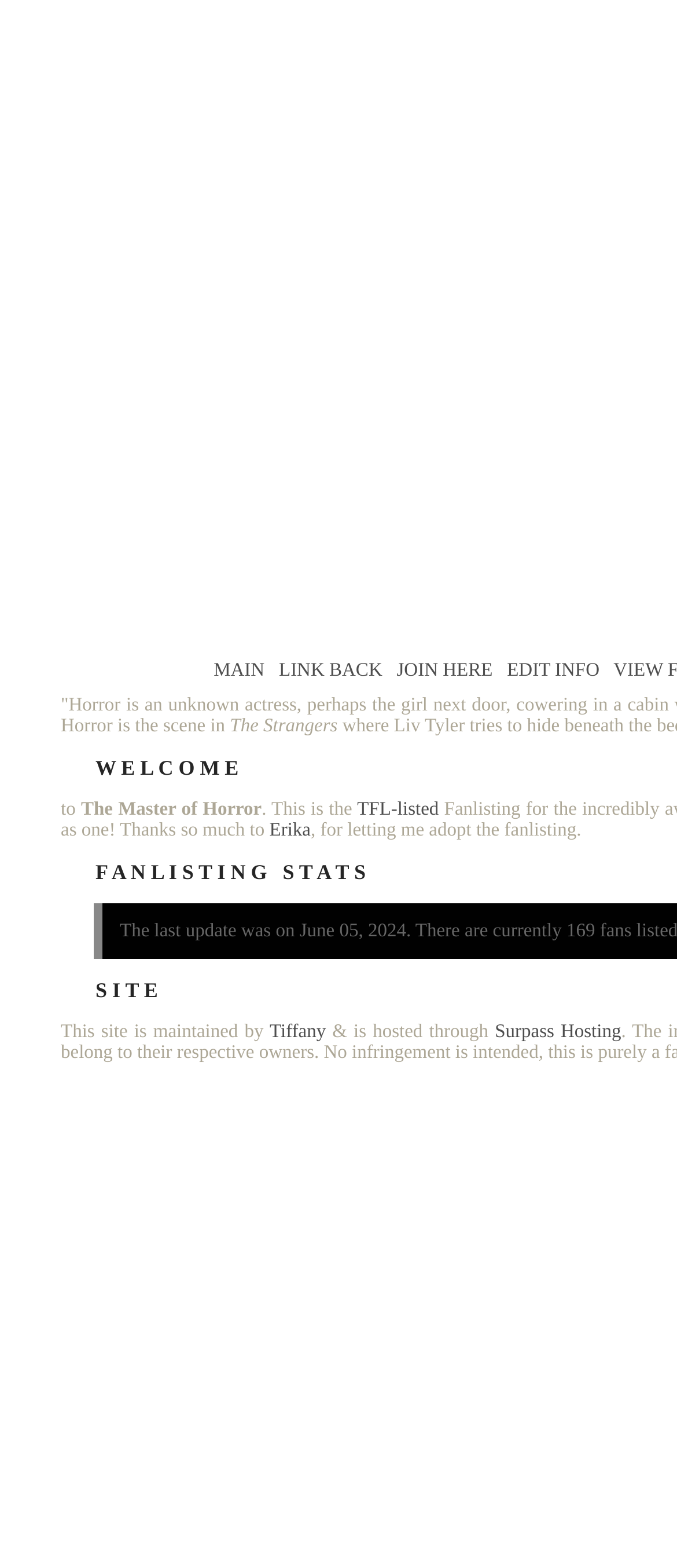Explain the contents of the webpage comprehensively.

The webpage is a fanlisting dedicated to Stephen King, known as "The Master of Horror". At the top, there are four links: "MAIN", "LINK BACK", "JOIN HERE", and "EDIT INFO", aligned horizontally and spaced evenly apart. 

Below these links, there is a section with a title "The Master of Horror" followed by a brief description. The title is positioned slightly to the left of the center, while the description is split into three parts, with the middle part being a link to "TFL-listed". 

Further down, there is a paragraph of text that expresses gratitude to "Erika" for letting the maintainer adopt the fanlisting. This paragraph is positioned near the left edge of the page. 

Finally, at the bottom, there is another paragraph that provides information about the site's maintenance and hosting. This paragraph mentions the maintainer's name, "Tiffany", and the hosting service, "Surpass Hosting", with both being links.